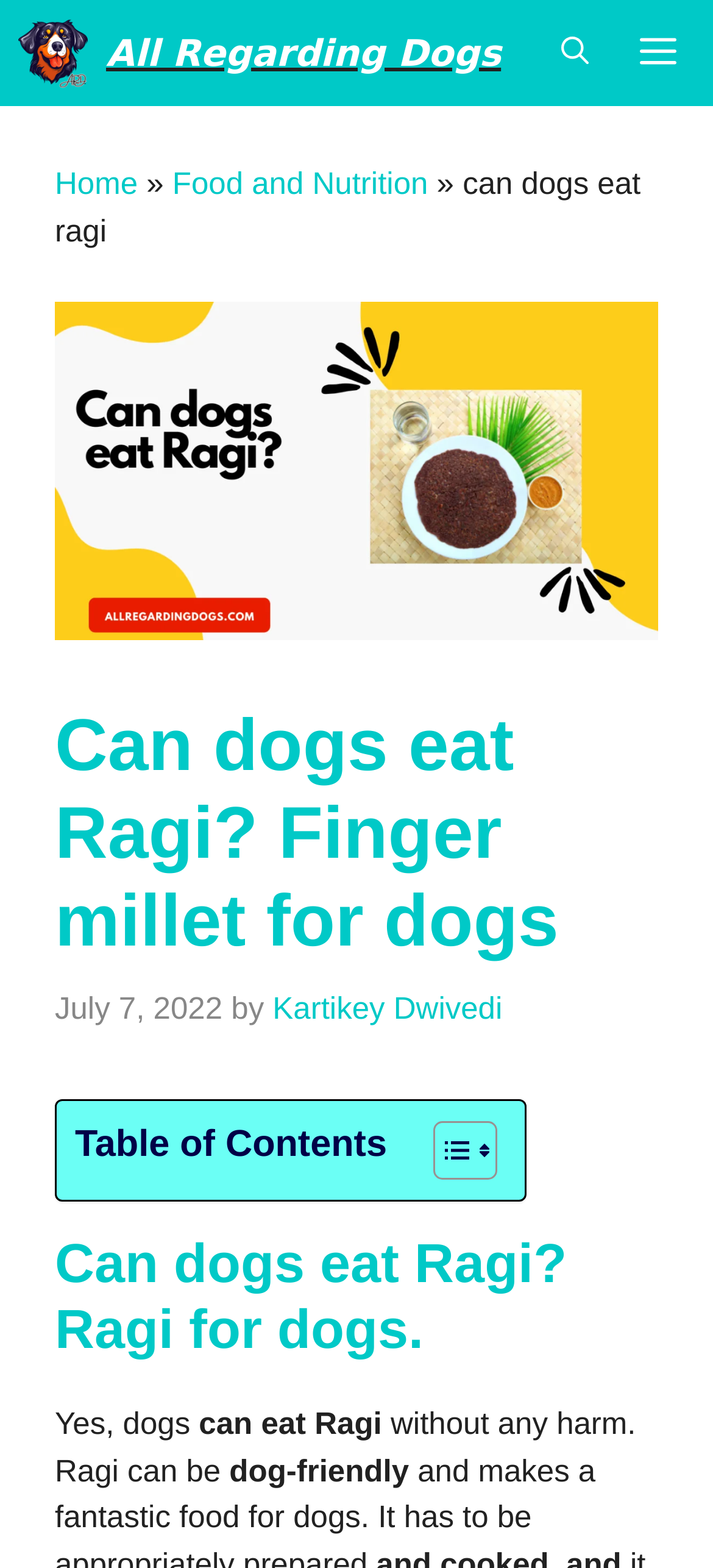Write an elaborate caption that captures the essence of the webpage.

The webpage is about whether dogs can eat Ragi, a type of millet. At the top, there is a navigation bar with a logo "All Regarding Dogs" on the left and a menu button on the right. Below the navigation bar, there is a breadcrumb trail showing the path "Home > Food and Nutrition > Can dogs eat Ragi".

On the left side of the page, there is a large image with the title "CAN DOGS EAT RAGI" in bold font. Next to the image, there is a header section with the title "Can dogs eat Ragi? Finger millet for dogs" and a timestamp "July 7, 2022" below it. The author's name "Kartikey Dwivedi" is also mentioned.

The main content of the page starts with a table of contents on the left side, which can be toggled on and off. The main text begins with the question "Can dogs eat Ragi?" and answers it affirmatively, stating that dogs can safely eat Ragi when thoroughly cooked and given in porridge form. The text also mentions that Ragi is a rich source of carbs, calcium, fiber, and potassium.

There are no other images on the page besides the logo, the large image, and two small icons in the table of contents toggle button. The overall structure of the page is divided into clear sections, with headings and short paragraphs making it easy to read and understand.